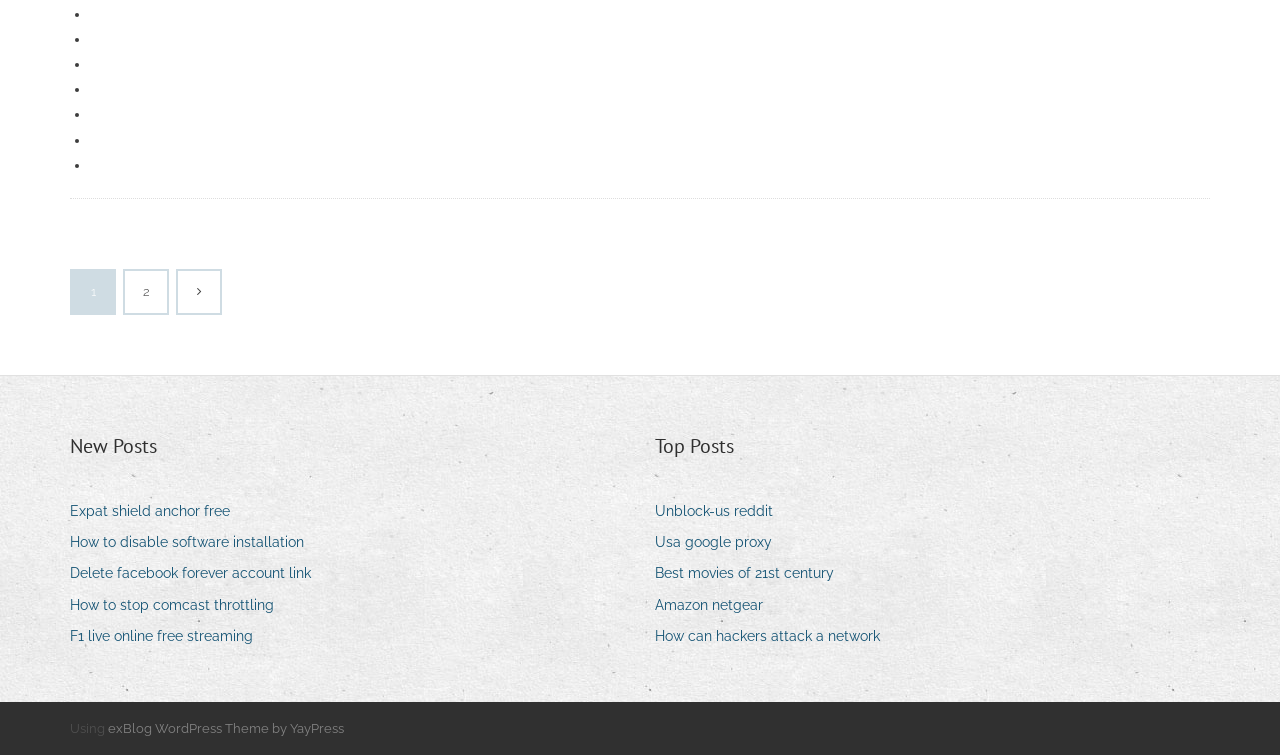Determine the bounding box coordinates of the UI element that matches the following description: "Expat shield anchor free". The coordinates should be four float numbers between 0 and 1 in the format [left, top, right, bottom].

[0.055, 0.66, 0.191, 0.696]